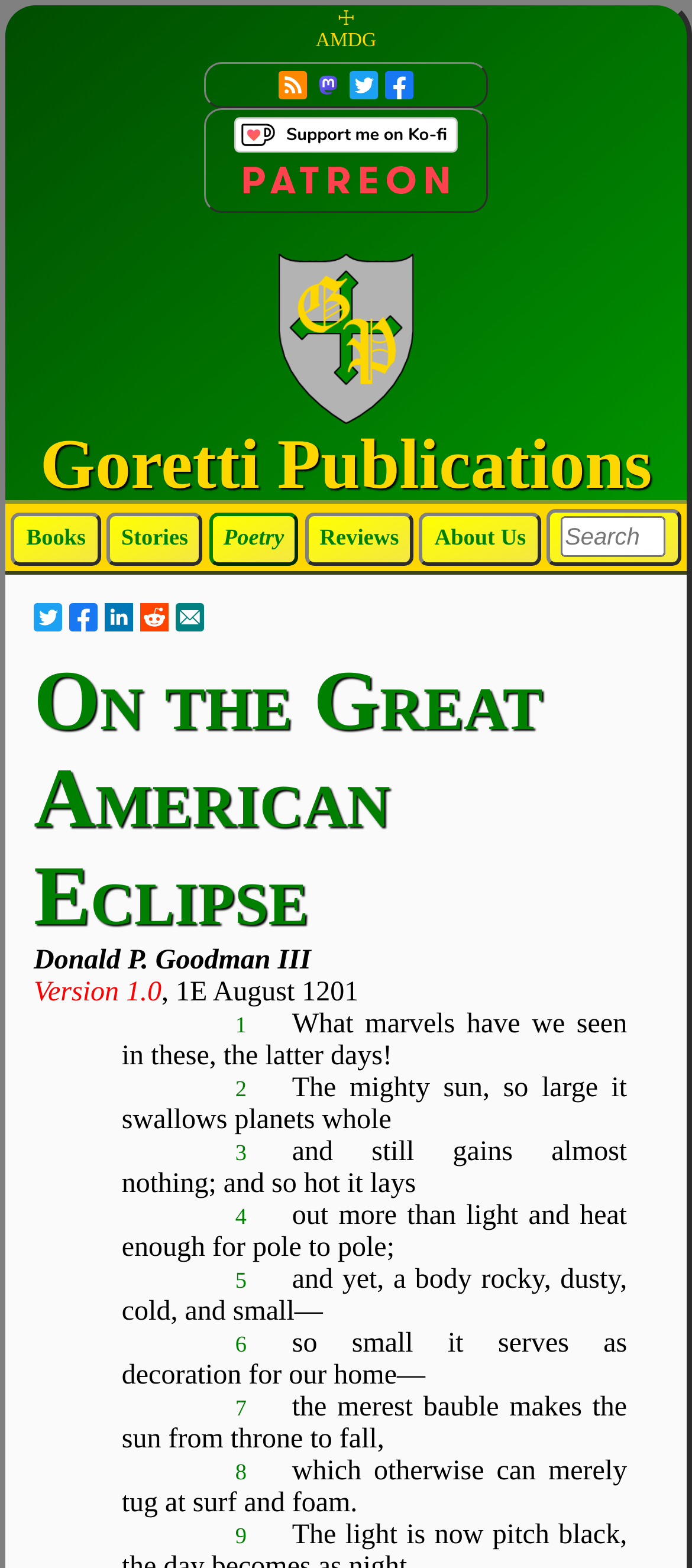Elaborate on the information and visuals displayed on the webpage.

The webpage is about Goretti Publications, a publisher of Catholic theological, philosophical, and fictional books and other works in several digital formats. At the top, there are several links to social media platforms, including Mastodon, Twitter, and Facebook, accompanied by their respective icons. Below these links, there is a section with a logo of Goretti Publications, which is also a link.

On the left side, there are navigation links to different sections of the website, including Books, Stories, Poetry, Reviews, and About Us. Next to these links, there is a search box.

The main content of the webpage is a poem titled "On the Great American Eclipse" by Donald P. Goodman III. The poem is divided into several stanzas, each with a few lines of text. The poem describes the marvels of the sun and its effects on the earth.

Above the poem, there are links to share the content via Twitter, Facebook, LinkedIn, Reddit, and email. These links are represented by icons. Below the poem, there is a version number and a timestamp.

Overall, the webpage has a simple and clean layout, with a focus on the poem and the navigation links to other sections of the website.